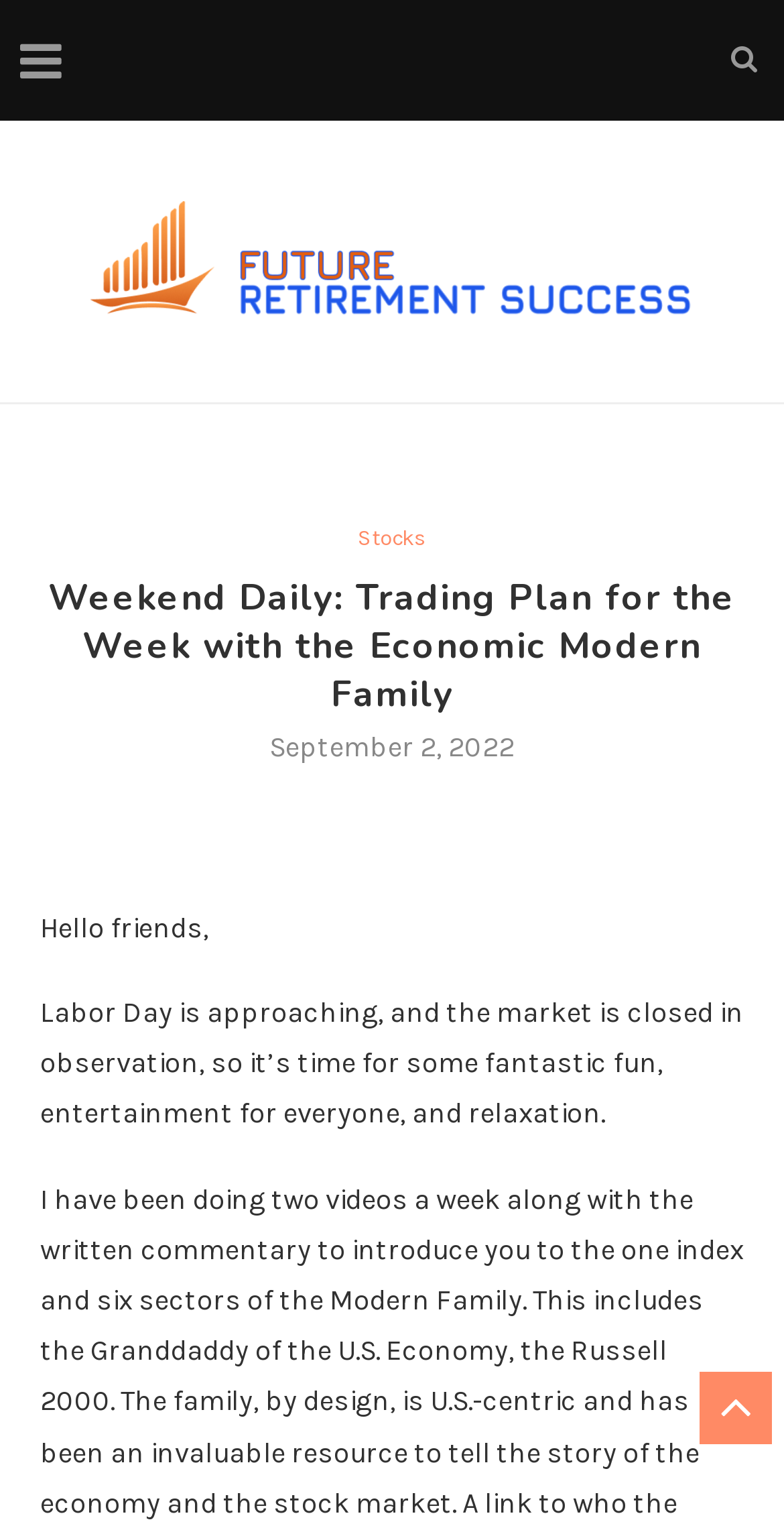Using the description: "Stocks", identify the bounding box of the corresponding UI element in the screenshot.

[0.456, 0.343, 0.544, 0.361]